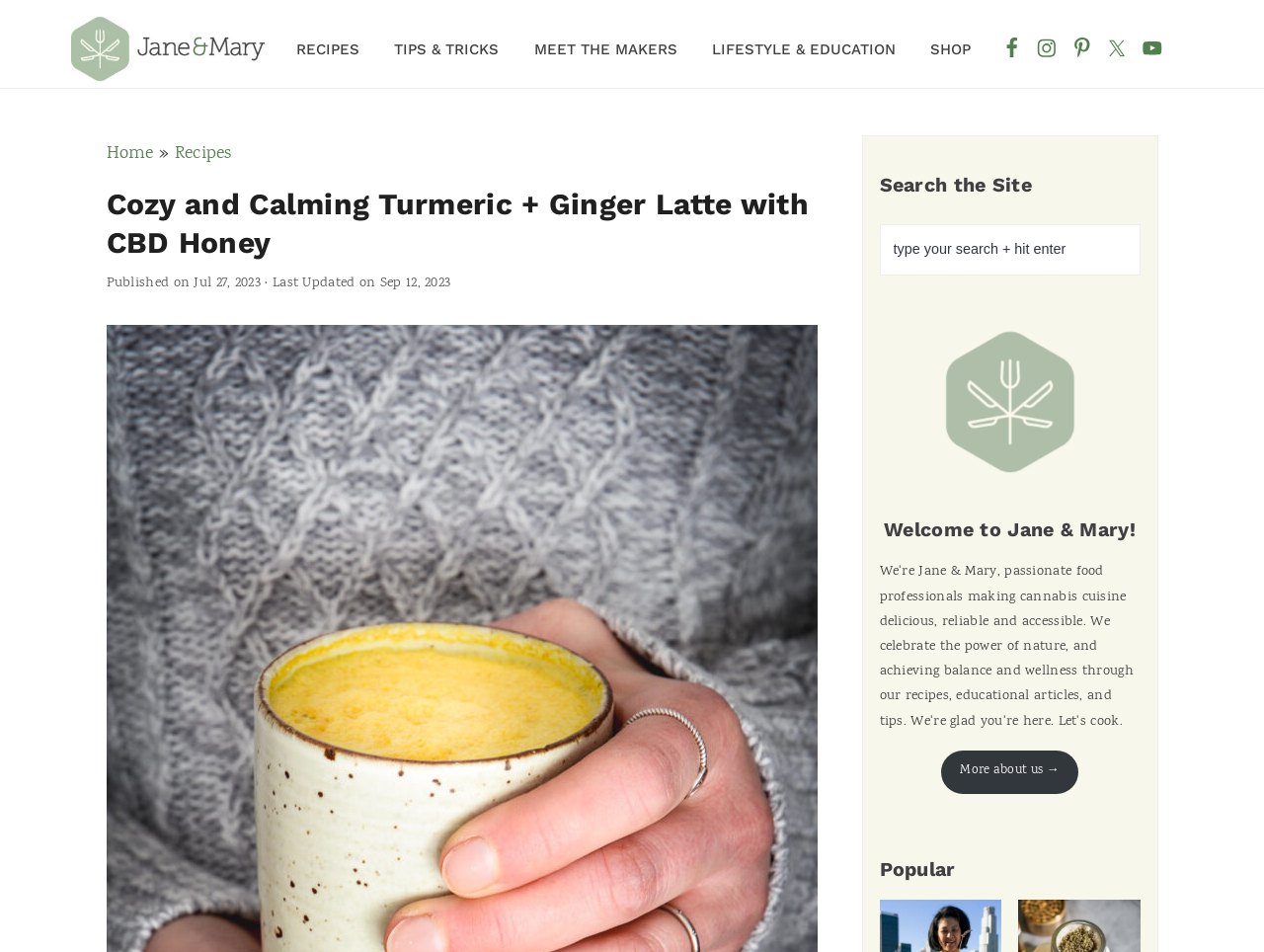Please identify the bounding box coordinates of the area that needs to be clicked to follow this instruction: "Read more about the authors".

[0.744, 0.788, 0.853, 0.834]